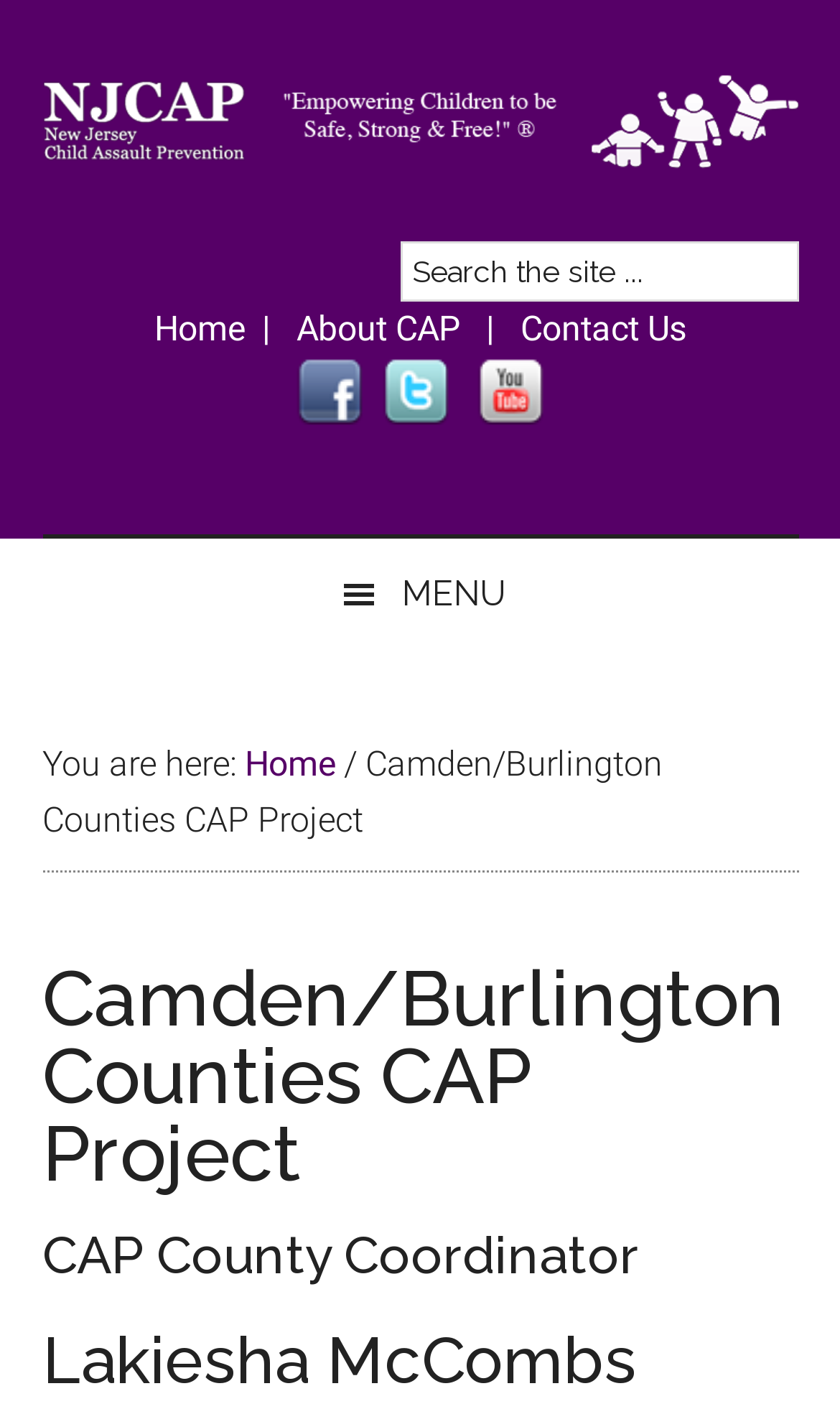Find the bounding box coordinates for the element described here: "aria-label="Advertisement" name="aswift_1" title="Advertisement"".

None